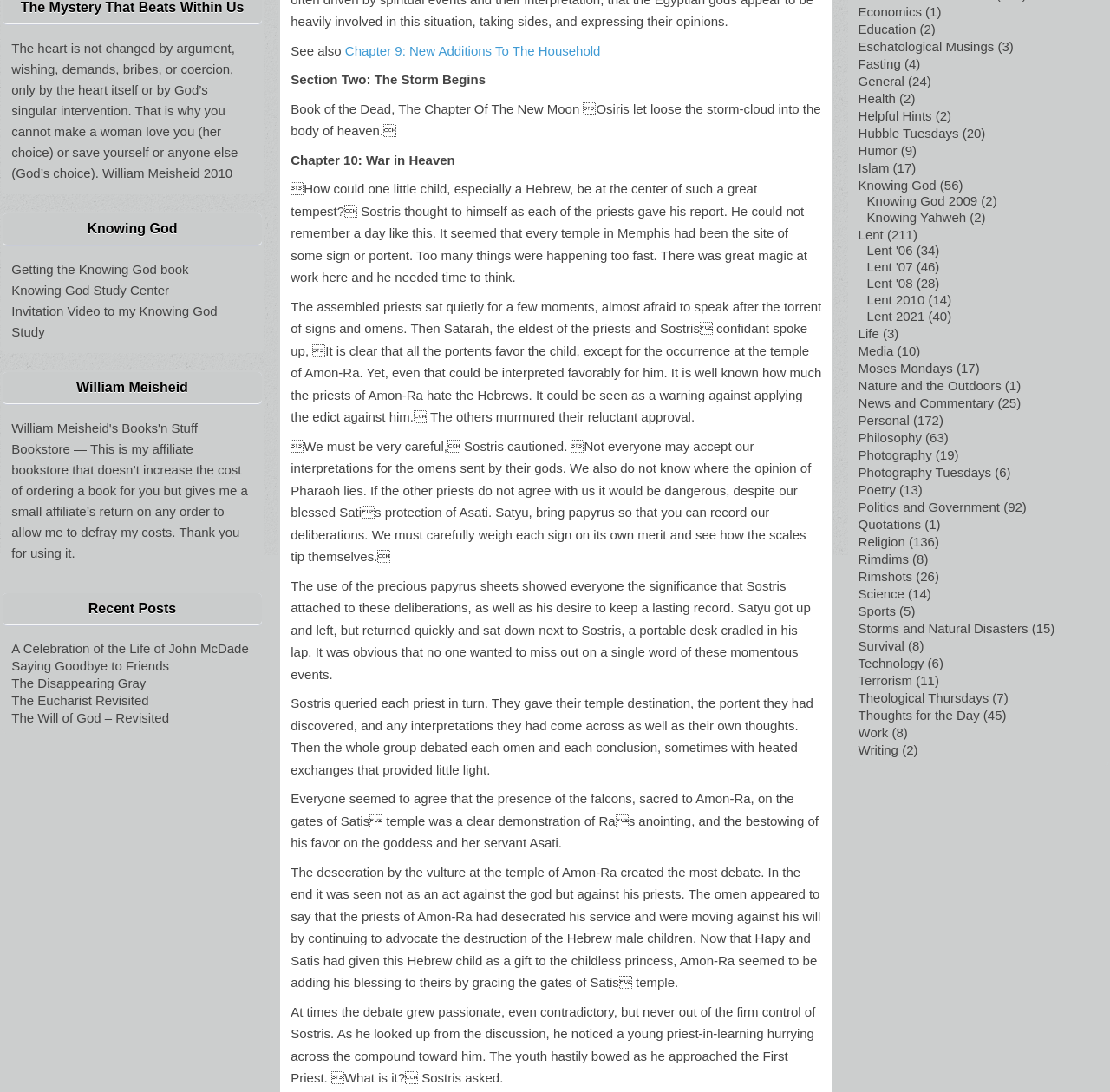Locate the bounding box coordinates for the element described below: "Survival". The coordinates must be four float values between 0 and 1, formatted as [left, top, right, bottom].

[0.773, 0.585, 0.815, 0.598]